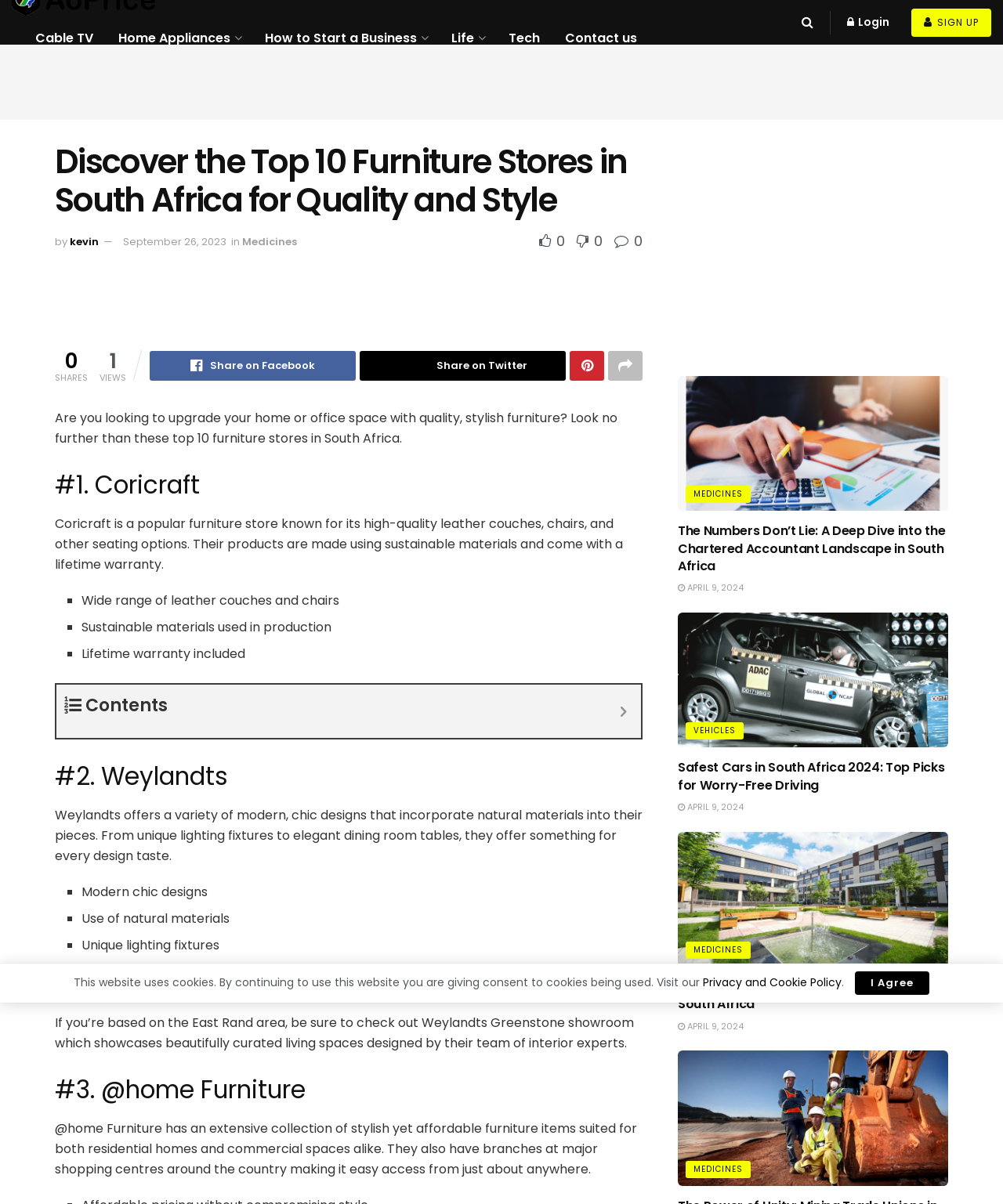Point out the bounding box coordinates of the section to click in order to follow this instruction: "Check out Weylandts Greenstone showroom".

[0.055, 0.81, 0.641, 0.833]